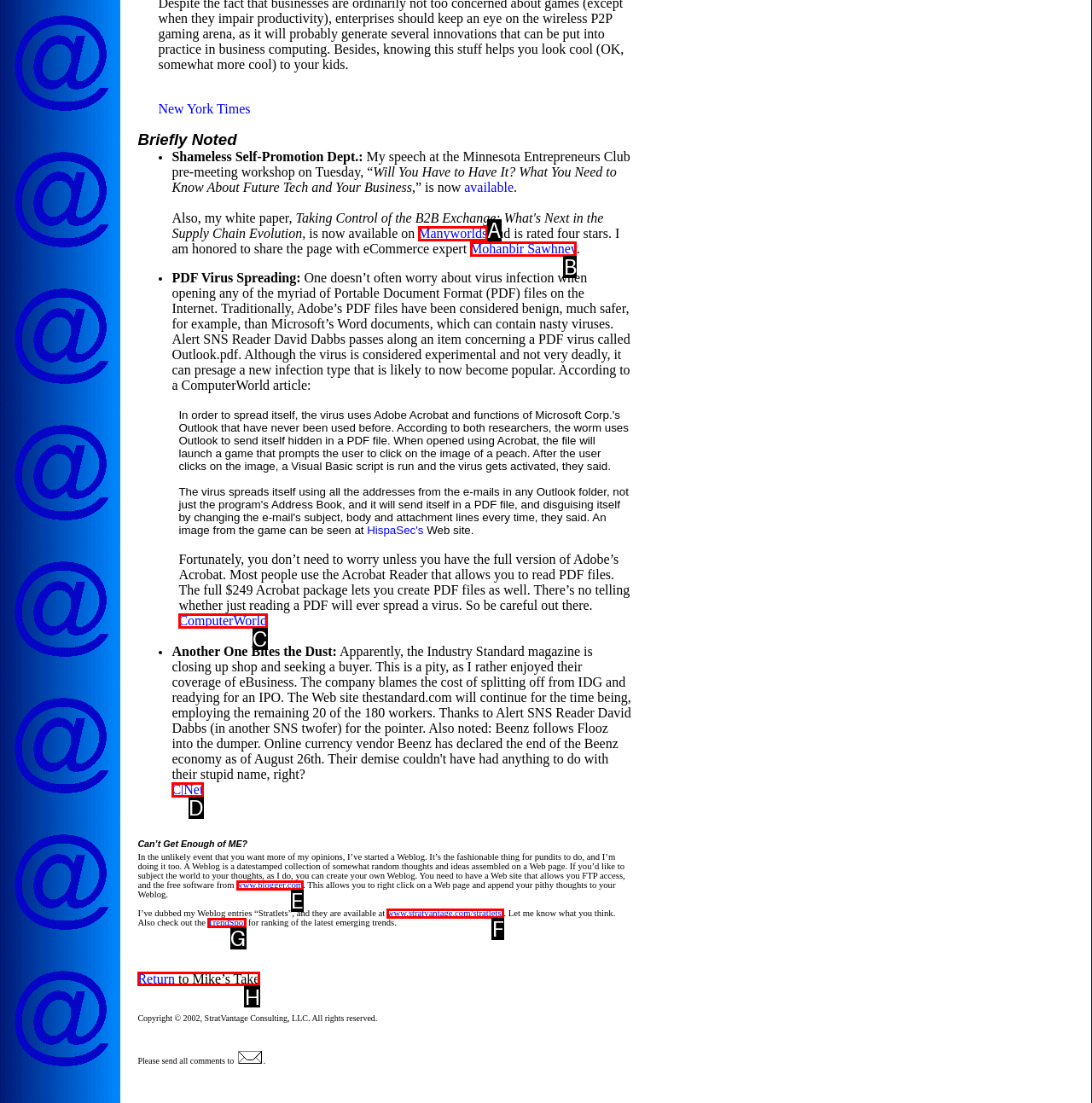Determine the correct UI element to click for this instruction: Return to Mike's Take. Respond with the letter of the chosen element.

H